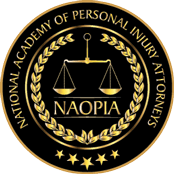Illustrate the image with a detailed caption.

The image features the official emblem of the National Academy of Personal Injury Attorneys (NAOPIA). This emblem is presented within a circular design, showcasing a balanced scale—the universal symbol of justice—centered above the acronym "NAOPIA." Surrounding the scales is a decorative wreath, signifying excellence and achievement in the field of personal injury law. The full name of the organization, "NATIONAL ACADEMY OF PERSONAL INJURY ATTORNEYS," is elegantly inscribed along the top edge of the circle. The emblem's color palette combines deep black and rich gold, conveying professionalism and authority in advocating for victim rights. This image reflects NAOPIA's commitment to recognizing skilled attorneys who prioritize justice and the needs of those affected by personal injuries.